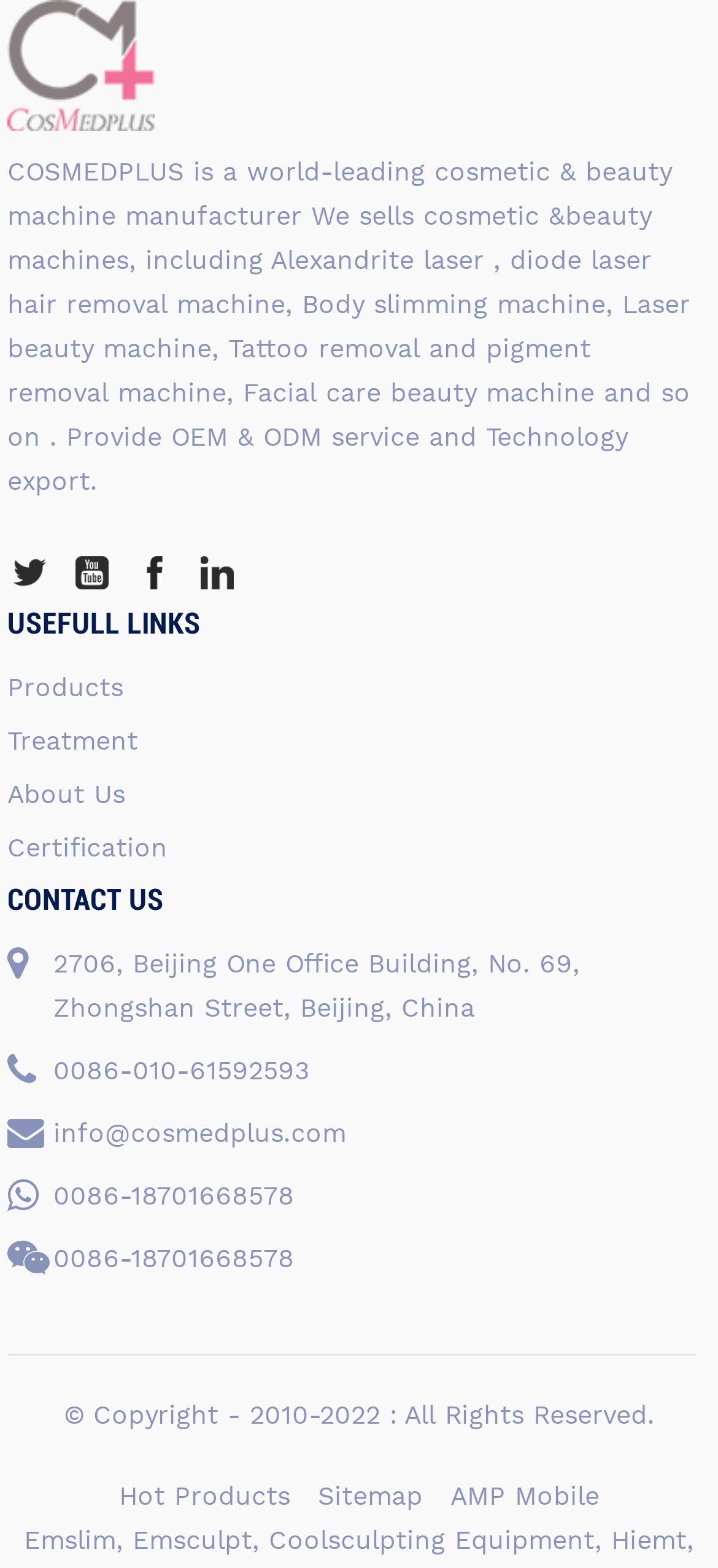Reply to the question with a single word or phrase:
What is the address of COSMEDPLUS?

Beijing One Office Building, No. 69, Zhongshan Street, Beijing, China